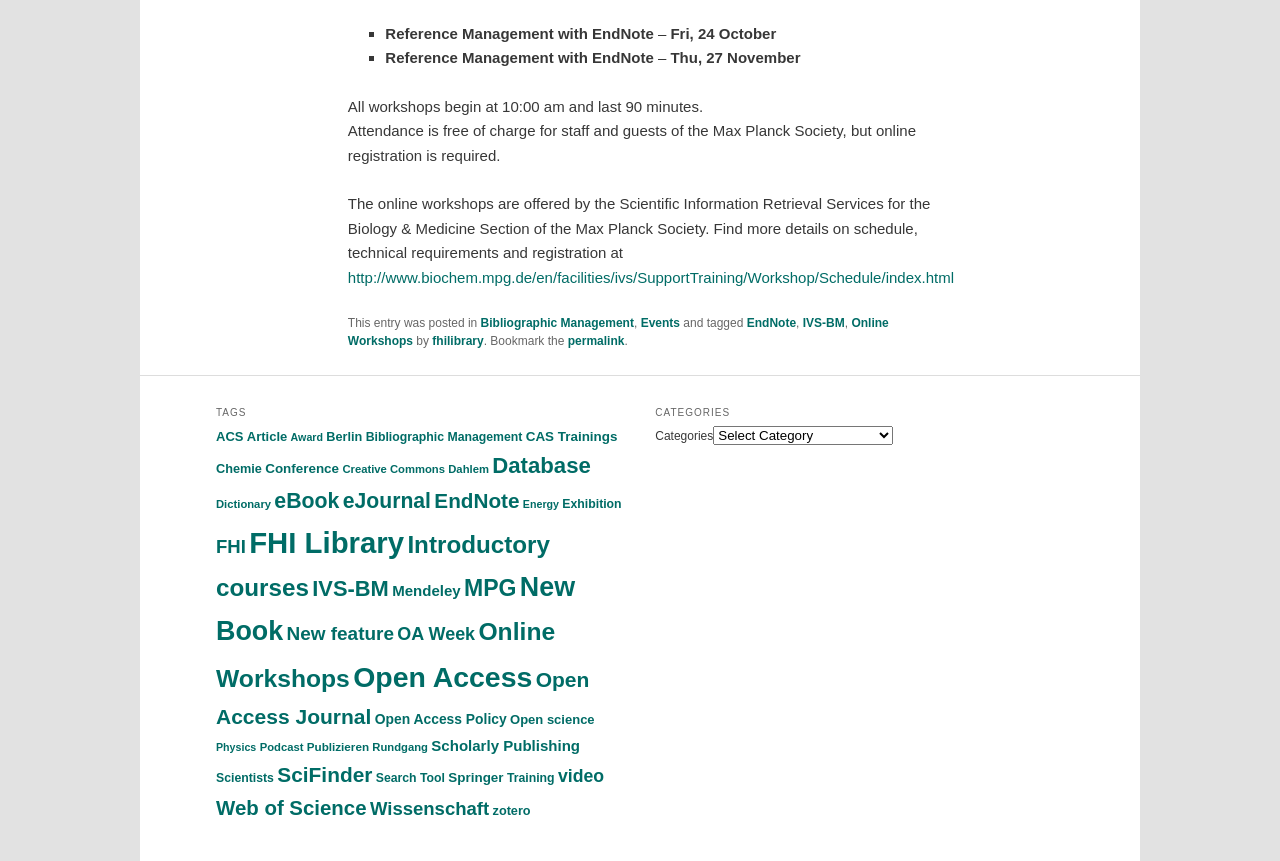Bounding box coordinates are specified in the format (top-left x, top-left y, bottom-right x, bottom-right y). All values are floating point numbers bounded between 0 and 1. Please provide the bounding box coordinate of the region this sentence describes: Open Access Policy

[0.293, 0.826, 0.396, 0.844]